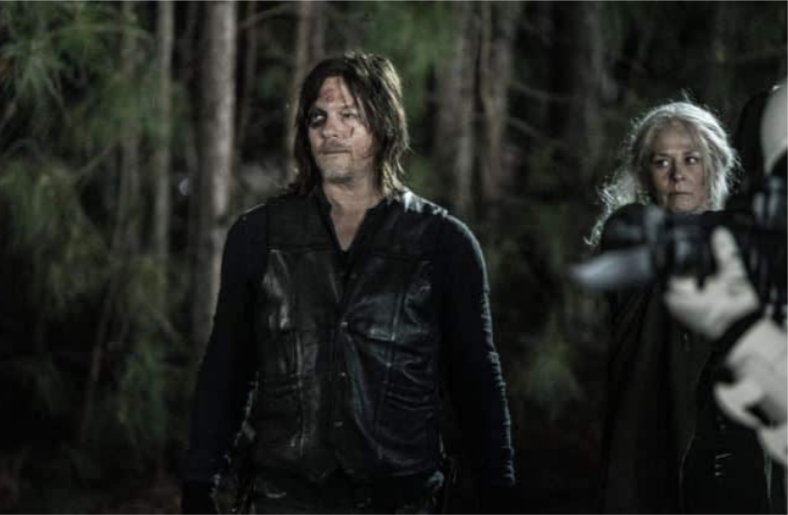Who is standing behind Daryl?
Could you give a comprehensive explanation in response to this question?

According to the caption, Carol, played by Melissa McBride, is standing behind Daryl in the forest setting, looking concerned.